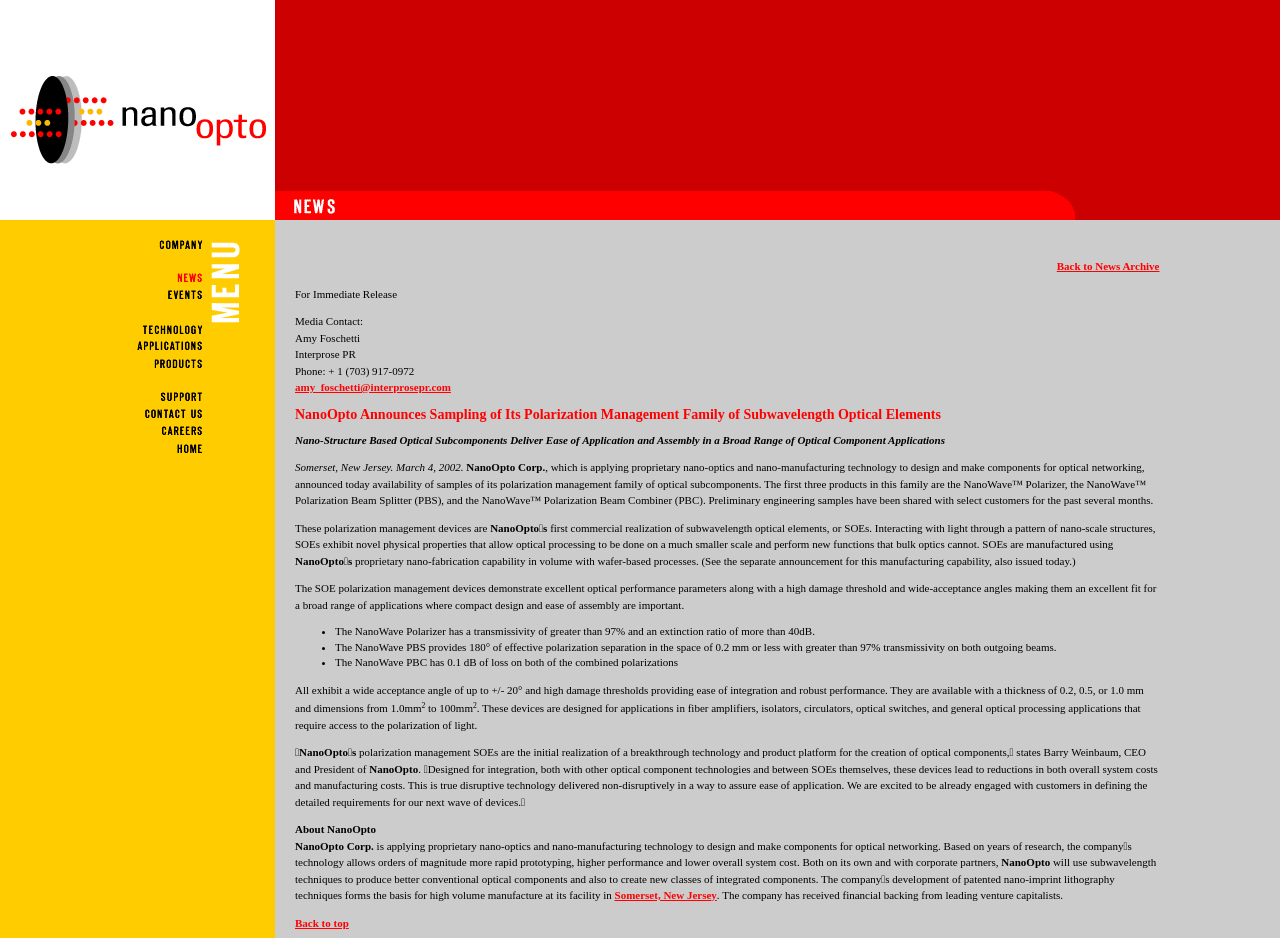Determine the bounding box coordinates of the clickable element necessary to fulfill the instruction: "Read the 'About NanoOpto' text". Provide the coordinates as four float numbers within the 0 to 1 range, i.e., [left, top, right, bottom].

[0.23, 0.877, 0.294, 0.89]